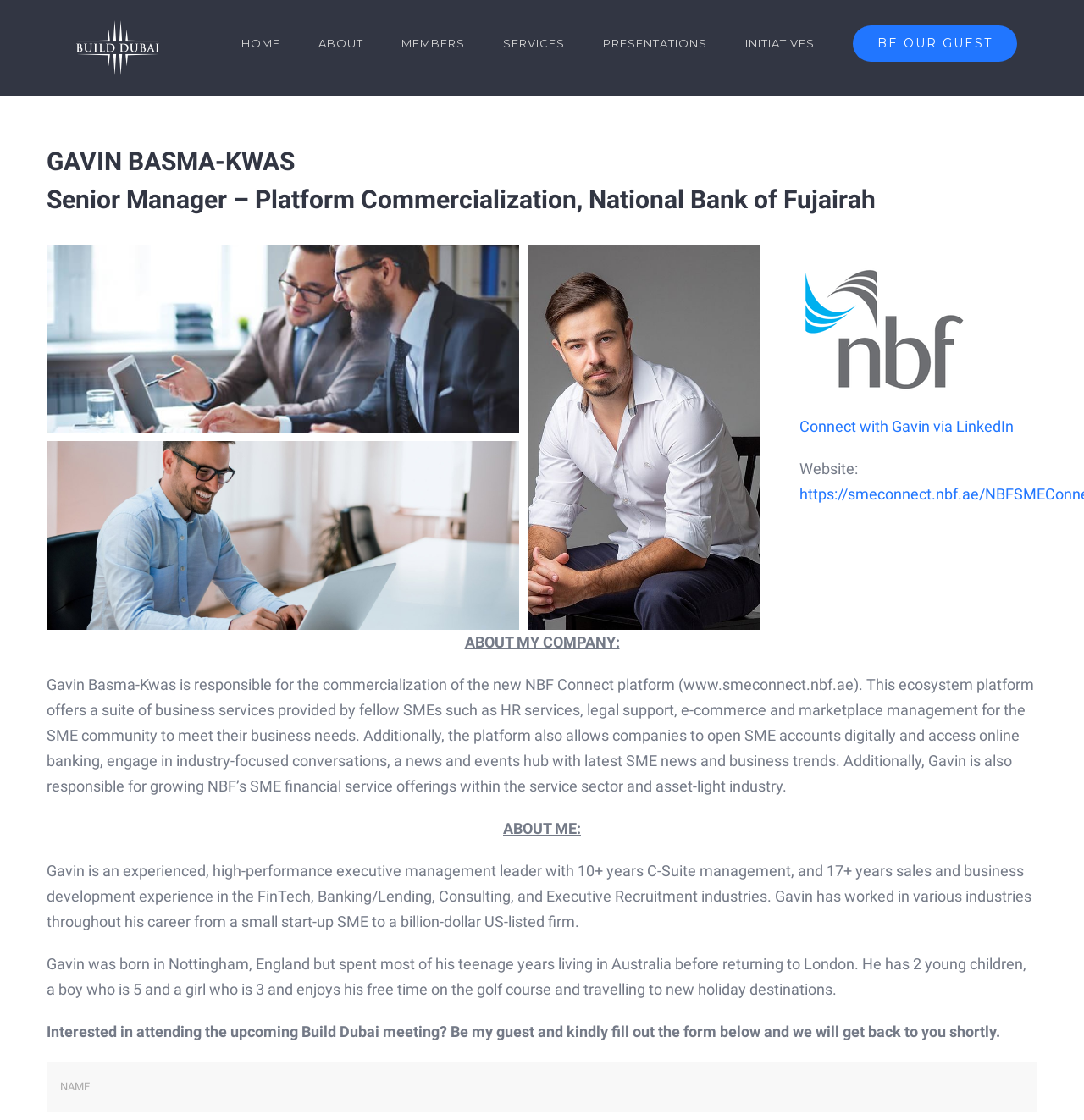Find the bounding box coordinates of the element to click in order to complete the given instruction: "Go to HOME page."

[0.223, 0.009, 0.259, 0.068]